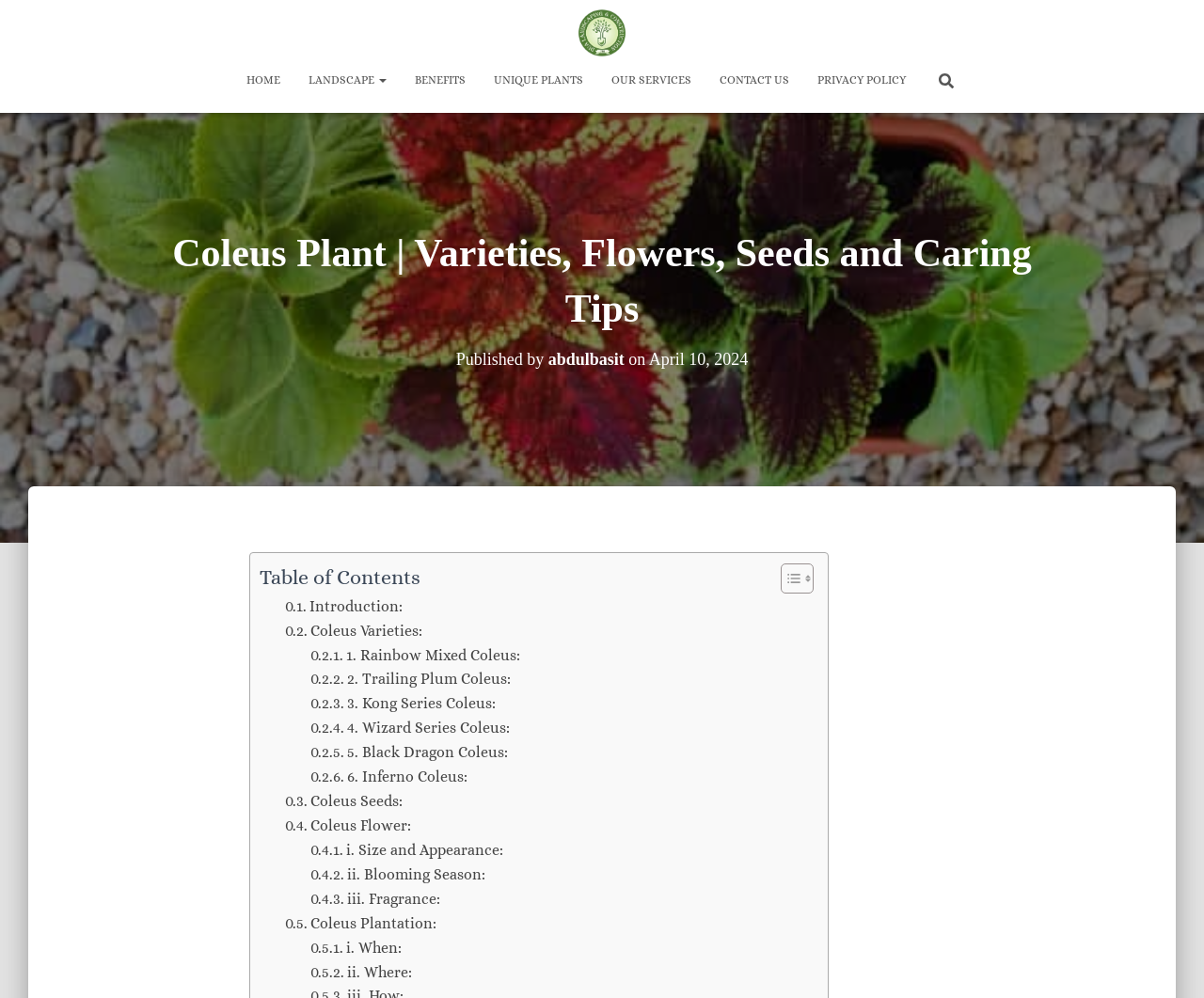Determine the bounding box coordinates for the region that must be clicked to execute the following instruction: "read about coleus varieties".

[0.237, 0.62, 0.351, 0.644]